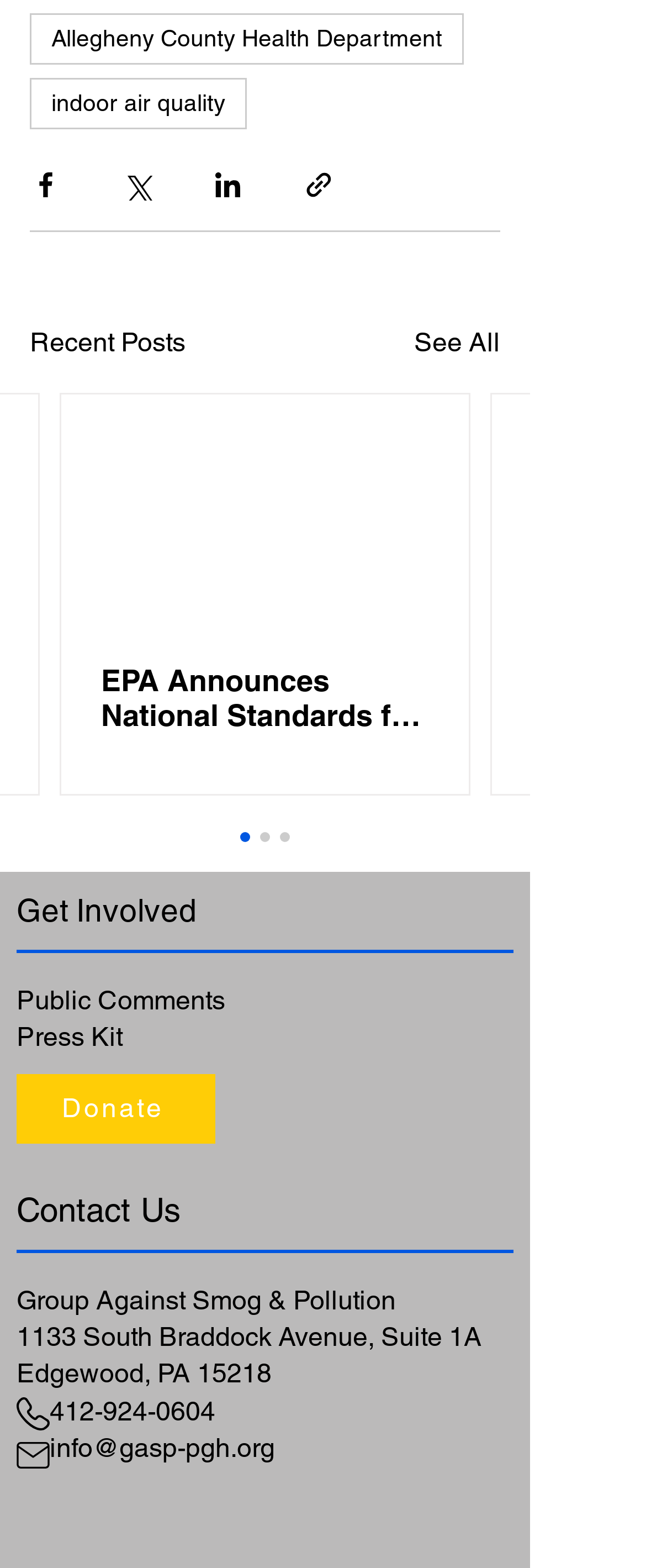Given the description: "aria-label="Share via Facebook"", determine the bounding box coordinates of the UI element. The coordinates should be formatted as four float numbers between 0 and 1, [left, top, right, bottom].

[0.046, 0.108, 0.095, 0.128]